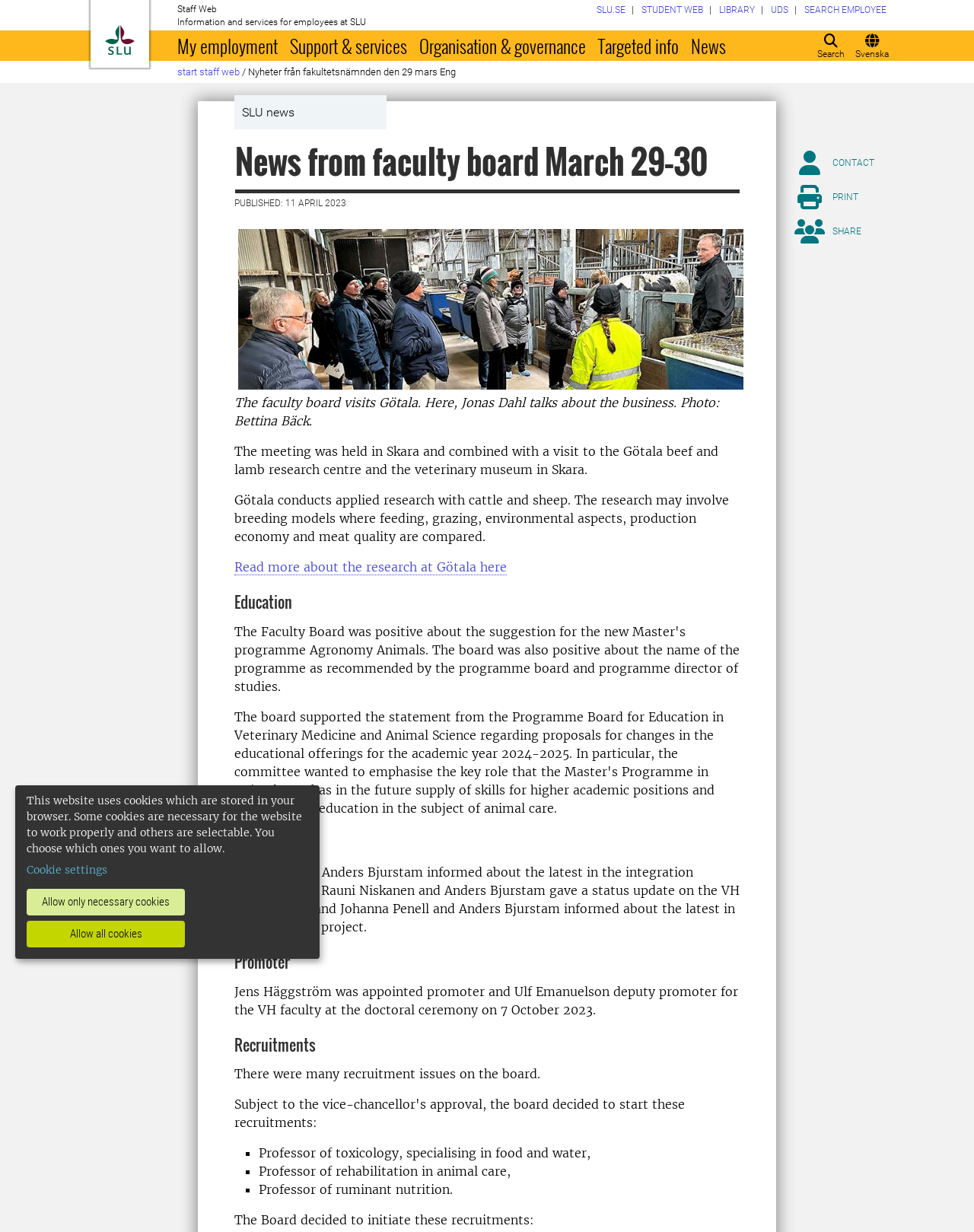Provide the bounding box coordinates of the HTML element described as: "Support & services". The bounding box coordinates should be four float numbers between 0 and 1, i.e., [left, top, right, bottom].

[0.291, 0.025, 0.424, 0.049]